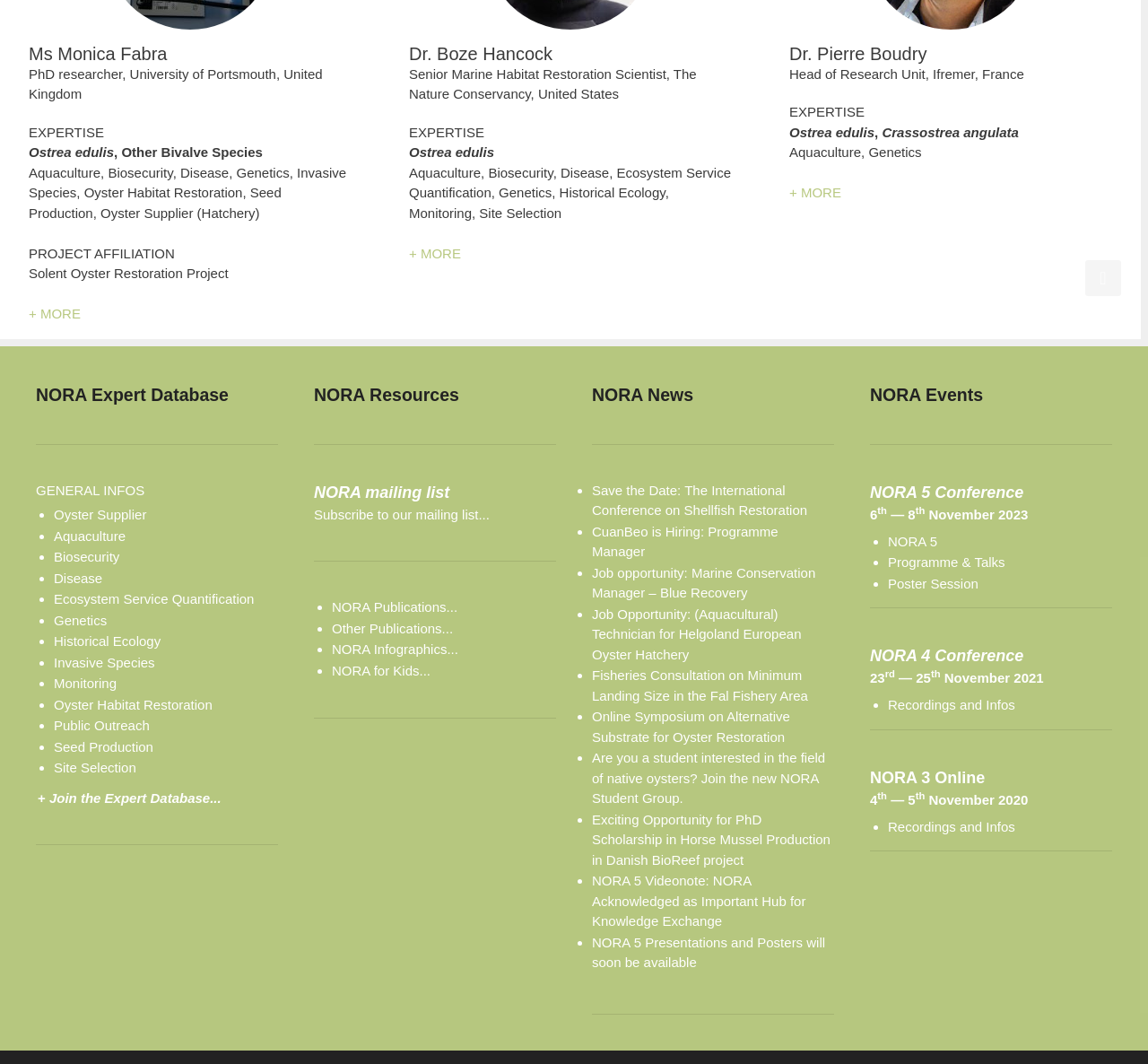Could you locate the bounding box coordinates for the section that should be clicked to accomplish this task: "Contact Dr. Boze Hancock via email".

[0.396, 0.439, 0.528, 0.454]